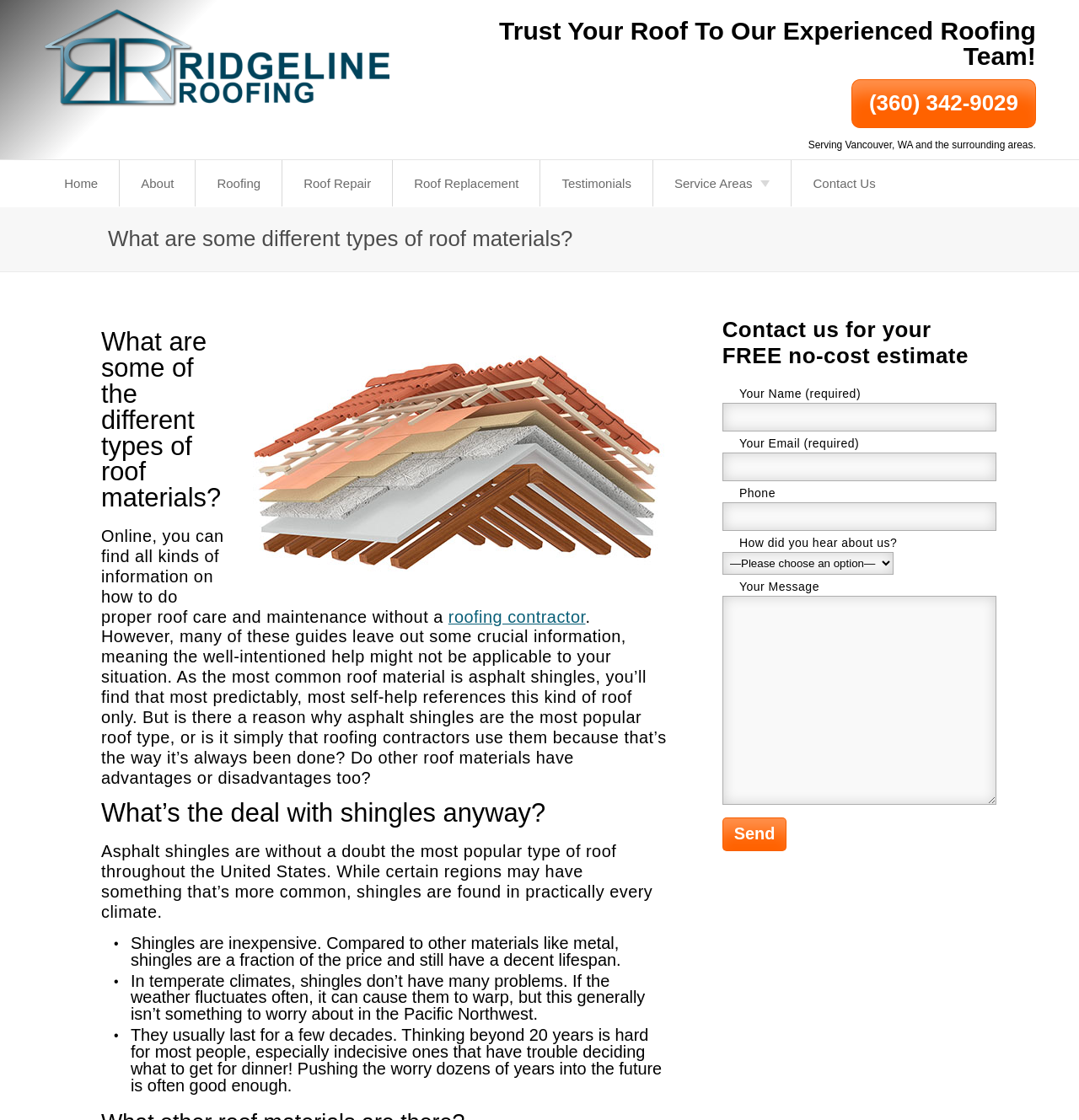What is the phone number of Ridgeline Roofing?
Please use the visual content to give a single word or phrase answer.

(360) 342-9029